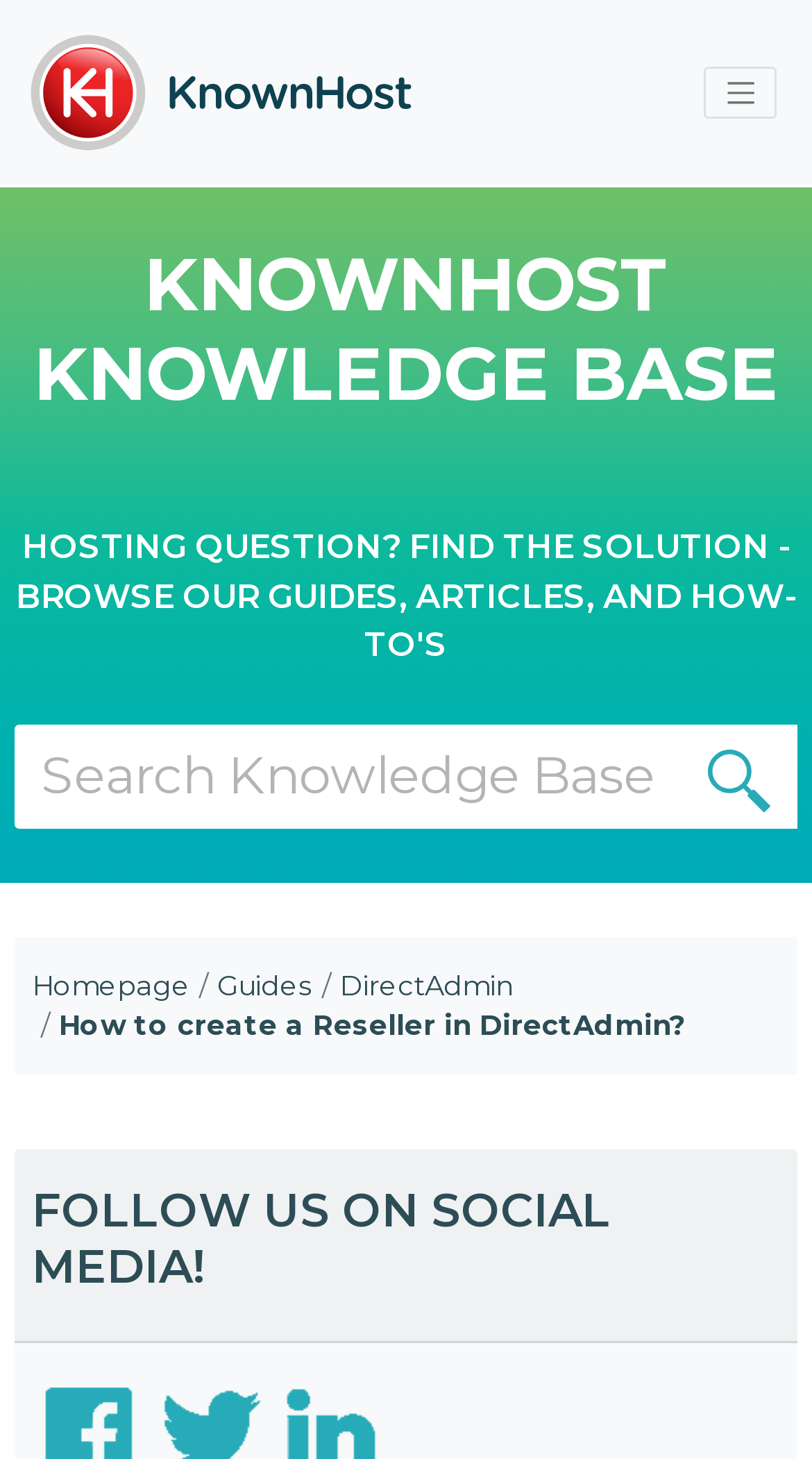Please mark the bounding box coordinates of the area that should be clicked to carry out the instruction: "Follow KnownHost on Facebook".

[0.039, 0.965, 0.189, 0.993]